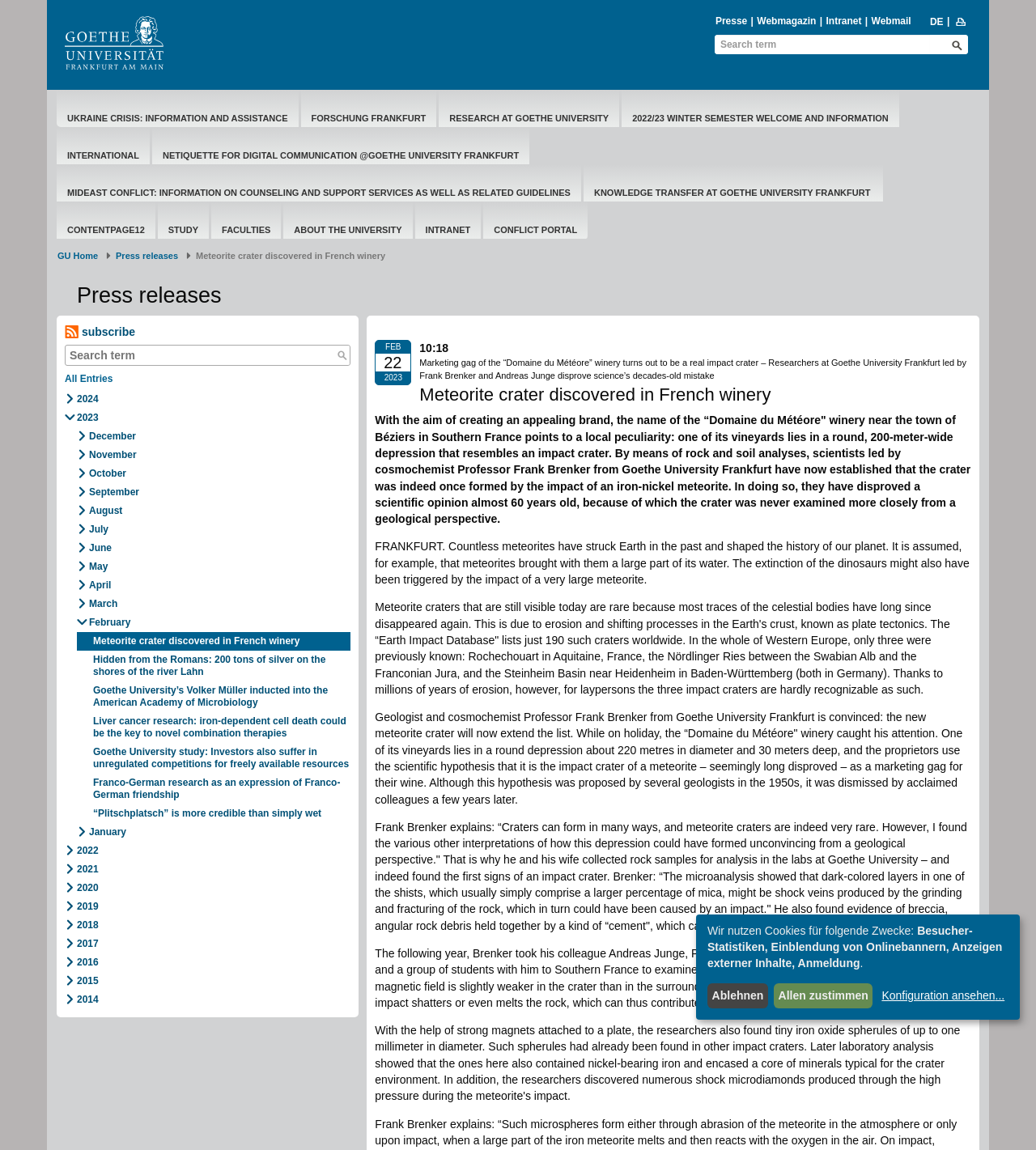What type of information can be found in the 'Press releases' section?
Can you give a detailed and elaborate answer to the question?

The 'Press releases' section is located in the middle of the webpage, and it contains links to news articles and announcements related to the university, such as the discovery of a meteorite crater in a French winery.